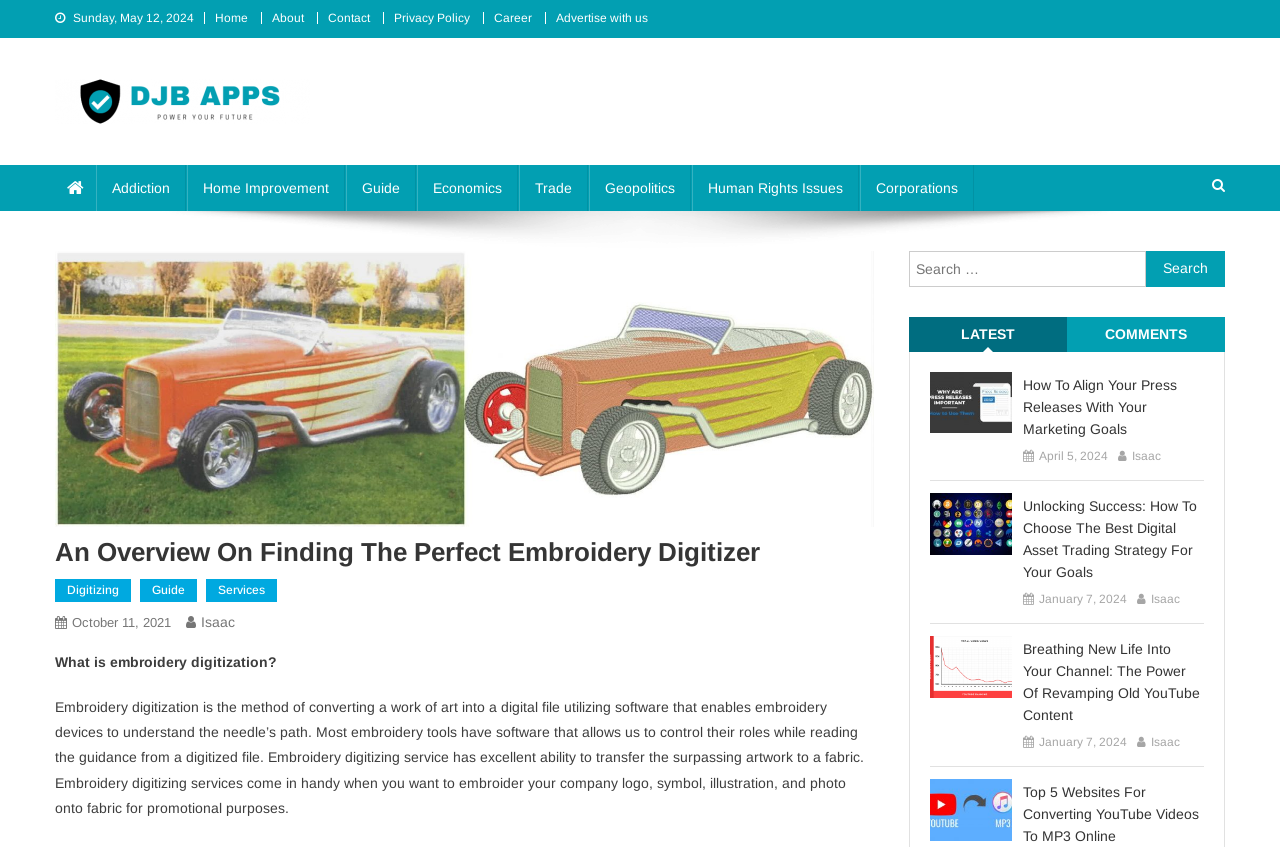Please identify the coordinates of the bounding box that should be clicked to fulfill this instruction: "Read the article 'How To Align Your Press Releases With Your Marketing Goals'".

[0.799, 0.441, 0.941, 0.519]